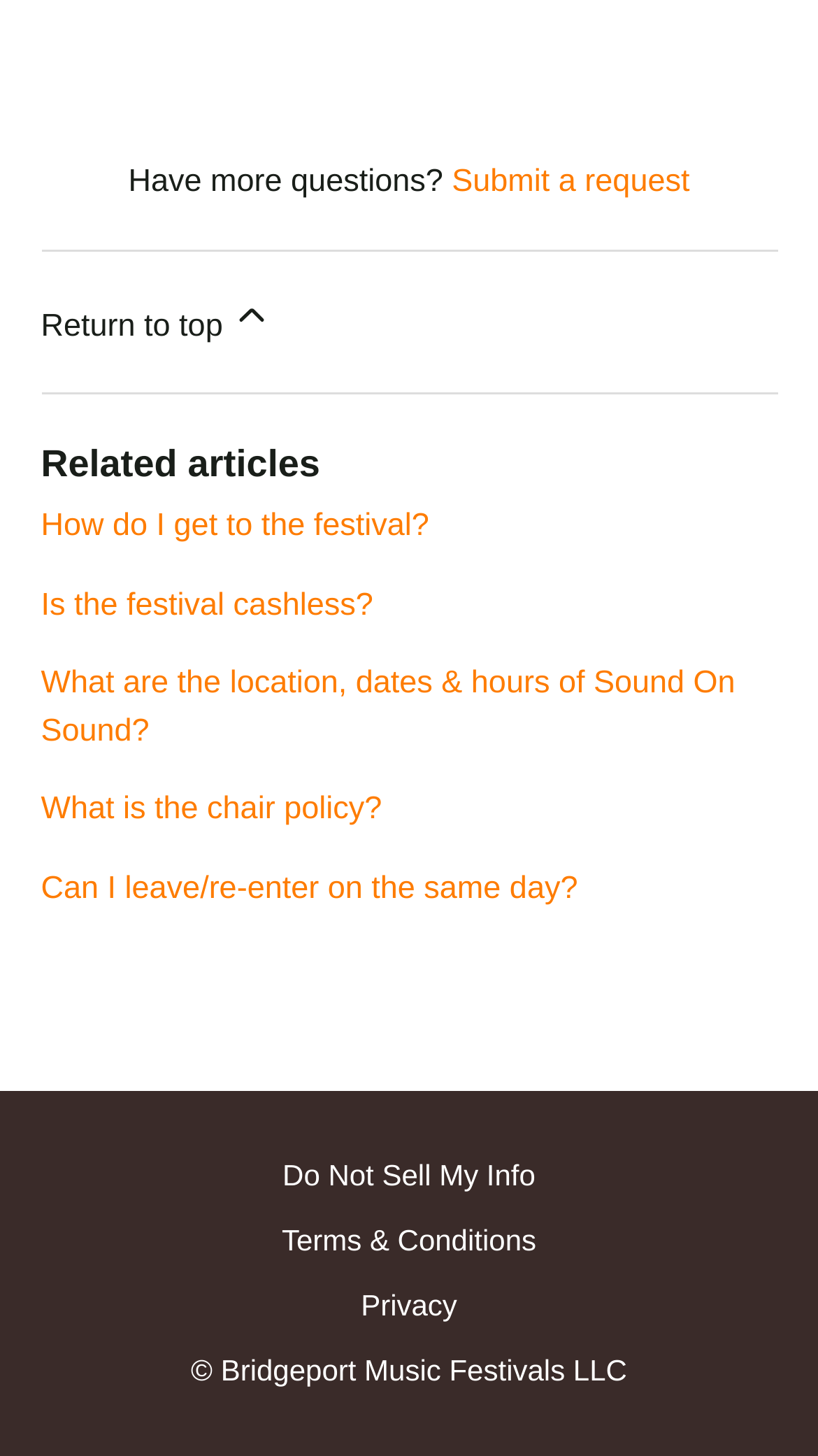Can you identify the bounding box coordinates of the clickable region needed to carry out this instruction: 'Submit a request'? The coordinates should be four float numbers within the range of 0 to 1, stated as [left, top, right, bottom].

[0.552, 0.113, 0.843, 0.137]